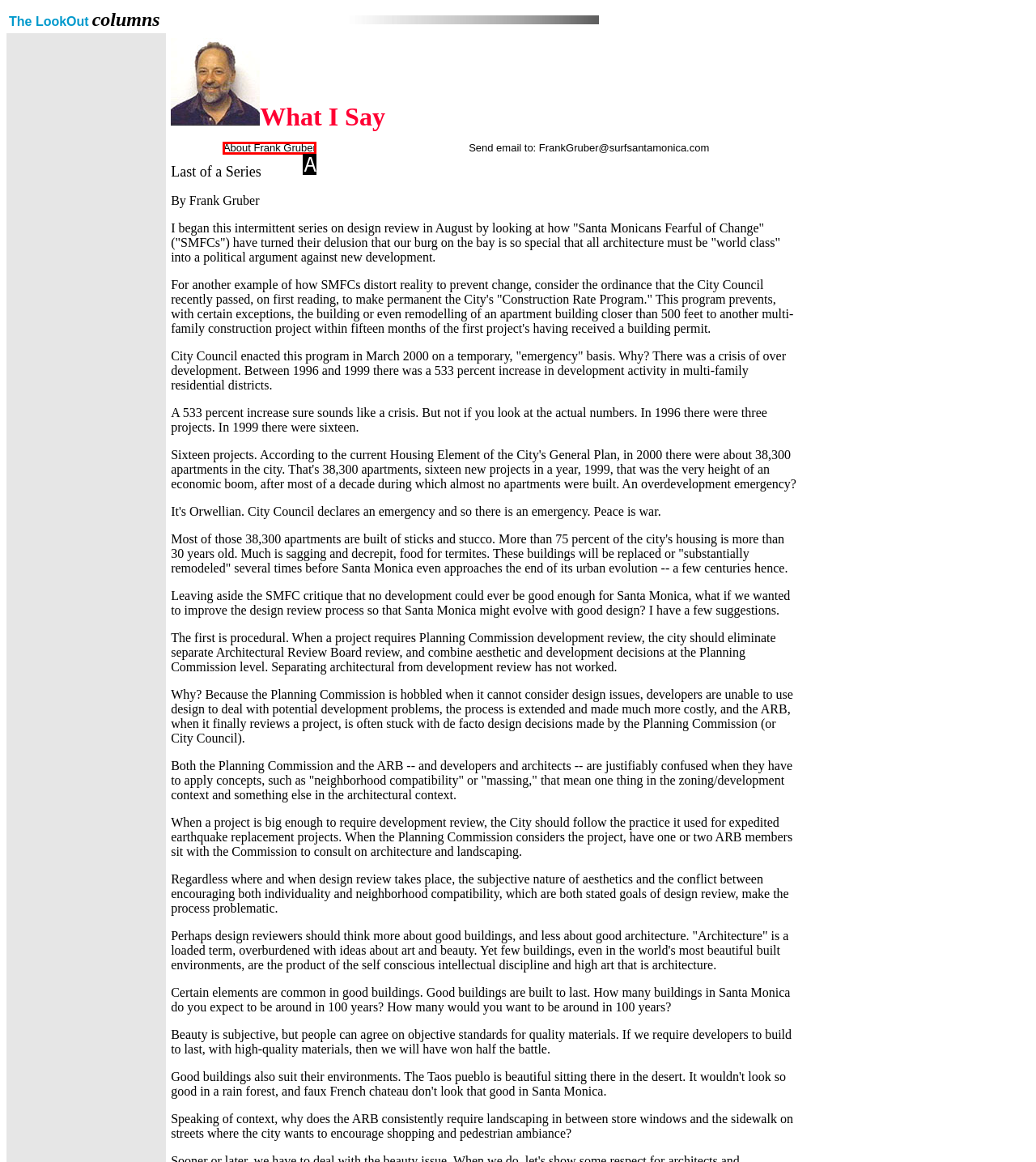Determine the HTML element that aligns with the description: About Frank Gruber
Answer by stating the letter of the appropriate option from the available choices.

A